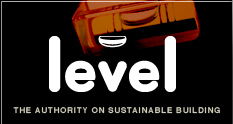Provide a short, one-word or phrase answer to the question below:
What is the focus of Level's construction practices?

Sustainable